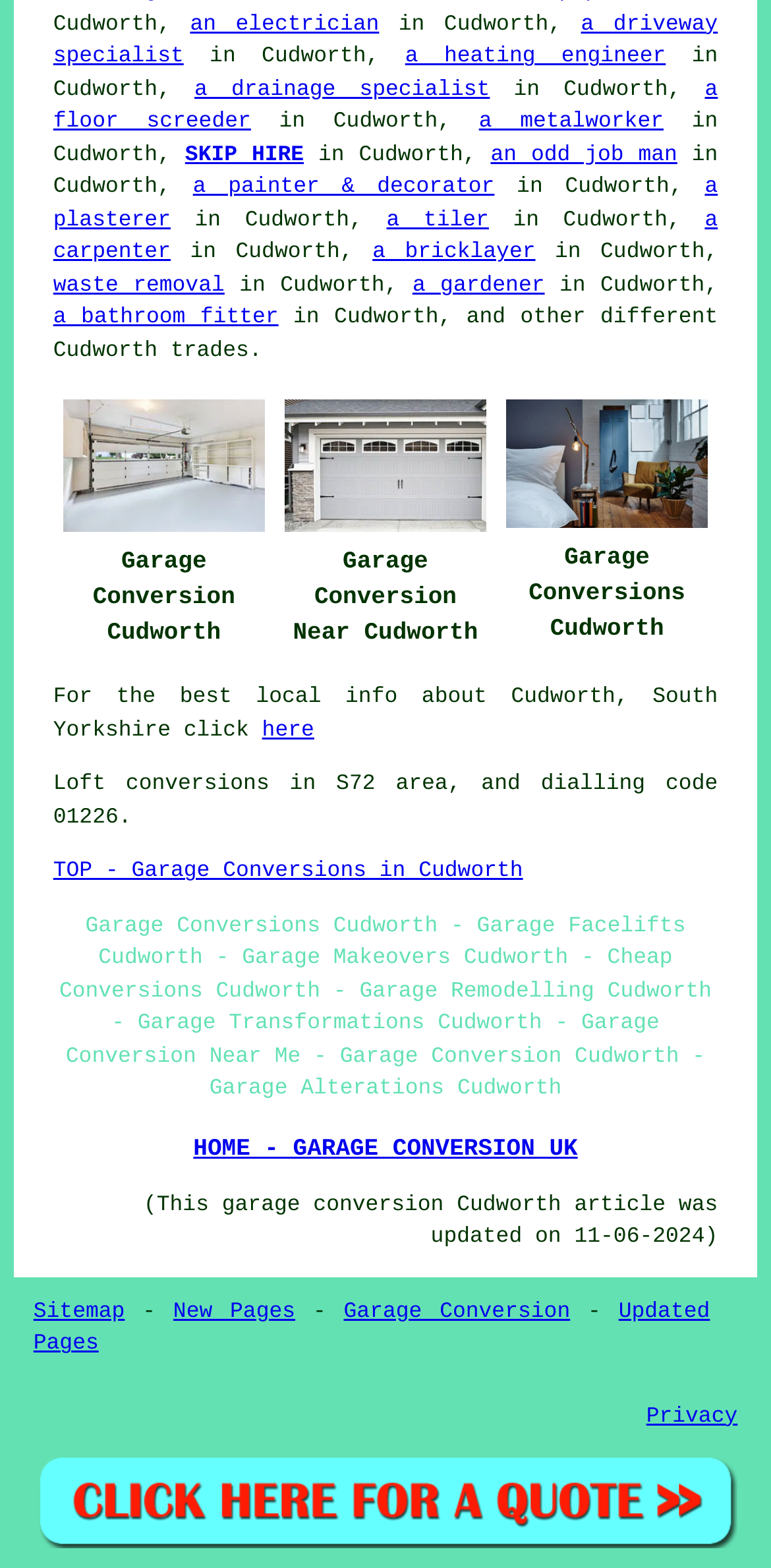Answer succinctly with a single word or phrase:
What type of services are offered in Cudworth?

Various trade services